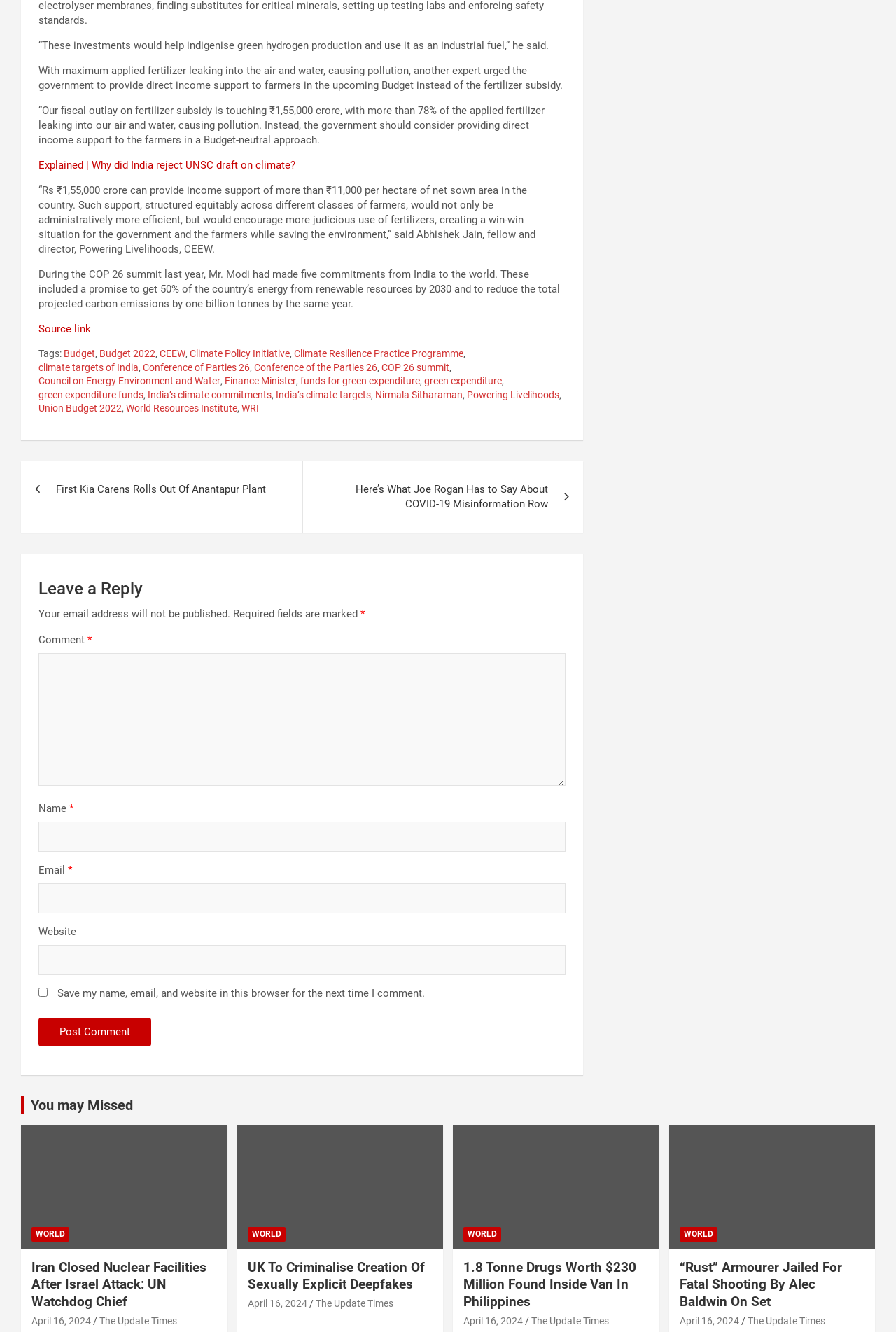What is the name of the organization mentioned in the article?
Give a detailed explanation using the information visible in the image.

The article mentions CEEW, which stands for Council on Energy, Environment and Water, and is an organization that is involved in climate policy initiatives.